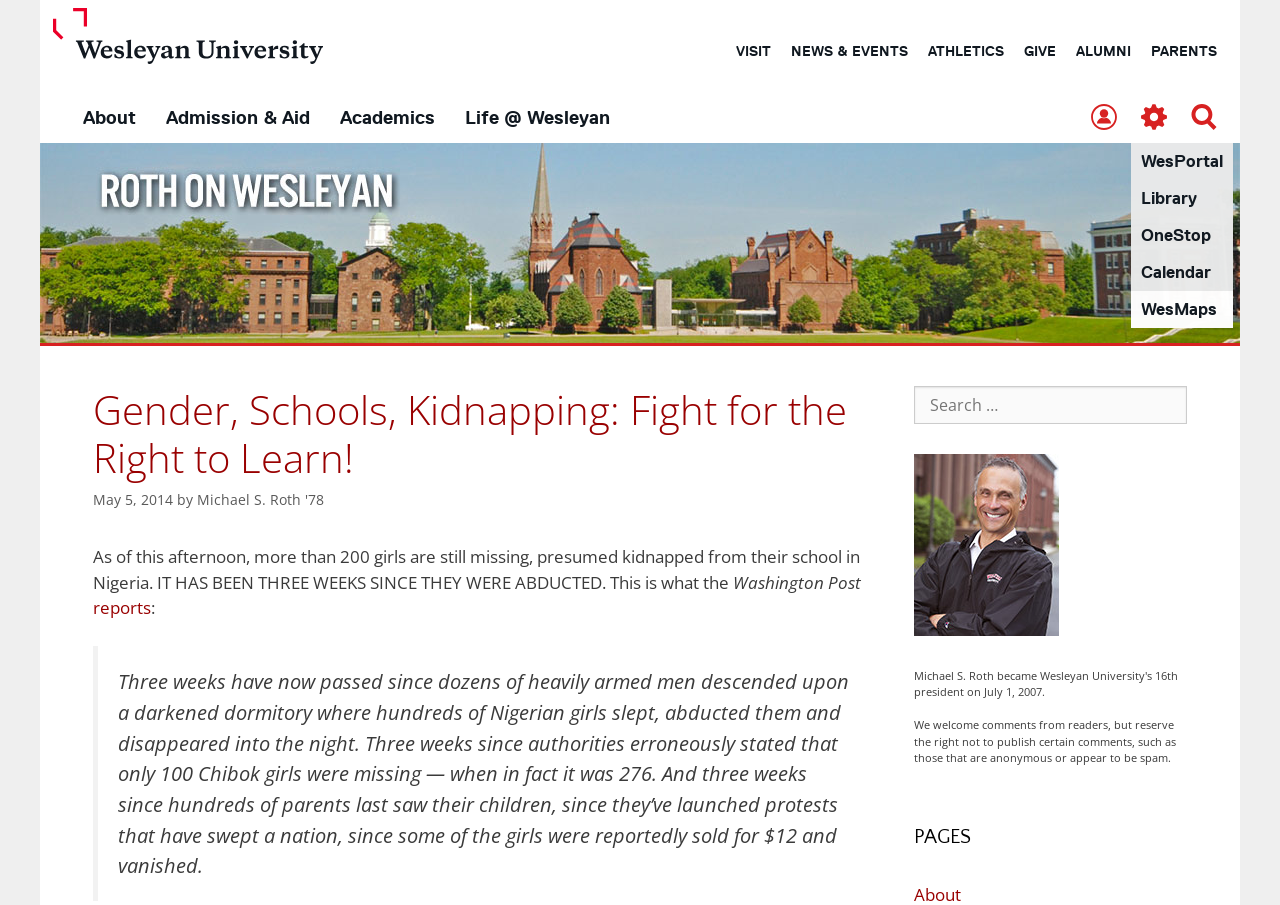Show me the bounding box coordinates of the clickable region to achieve the task as per the instruction: "Visit the 'Admission & Aid' page".

[0.118, 0.103, 0.254, 0.155]